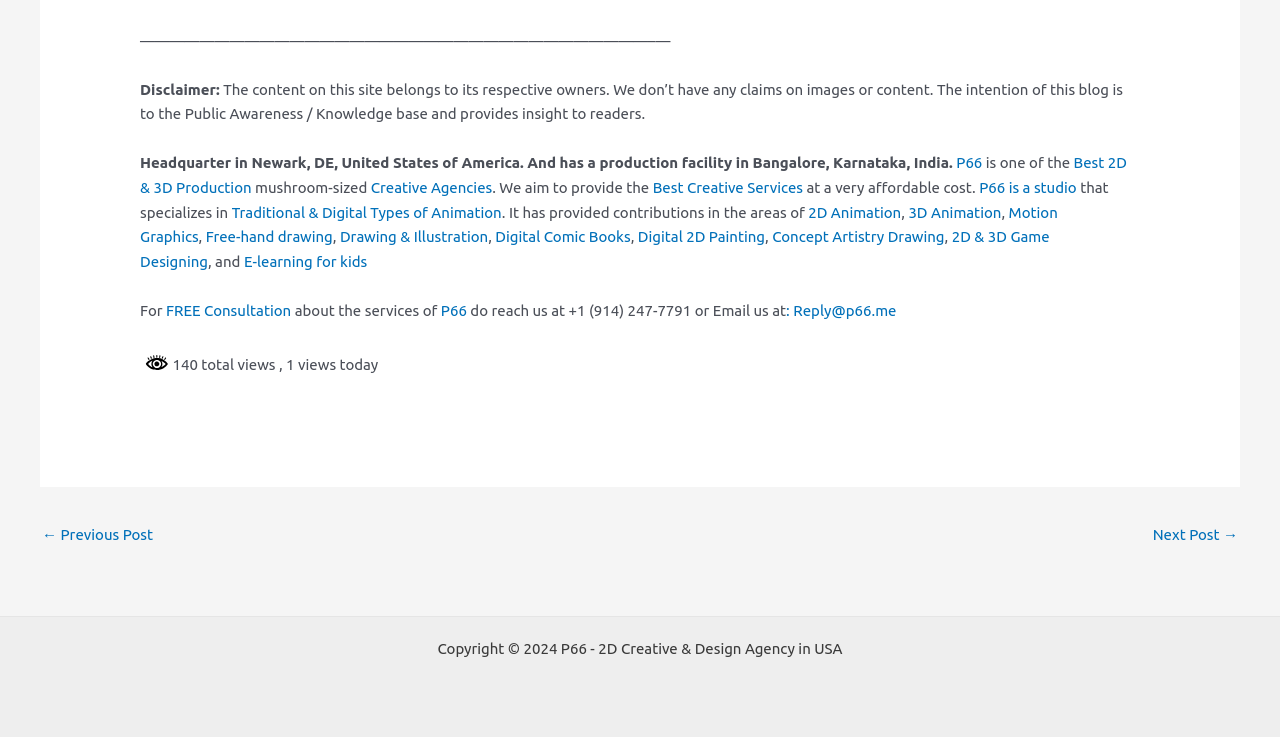Please use the details from the image to answer the following question comprehensively:
How many total views does the webpage have?

The total views of the webpage can be found at the bottom of the webpage, in the text '140 total views'.